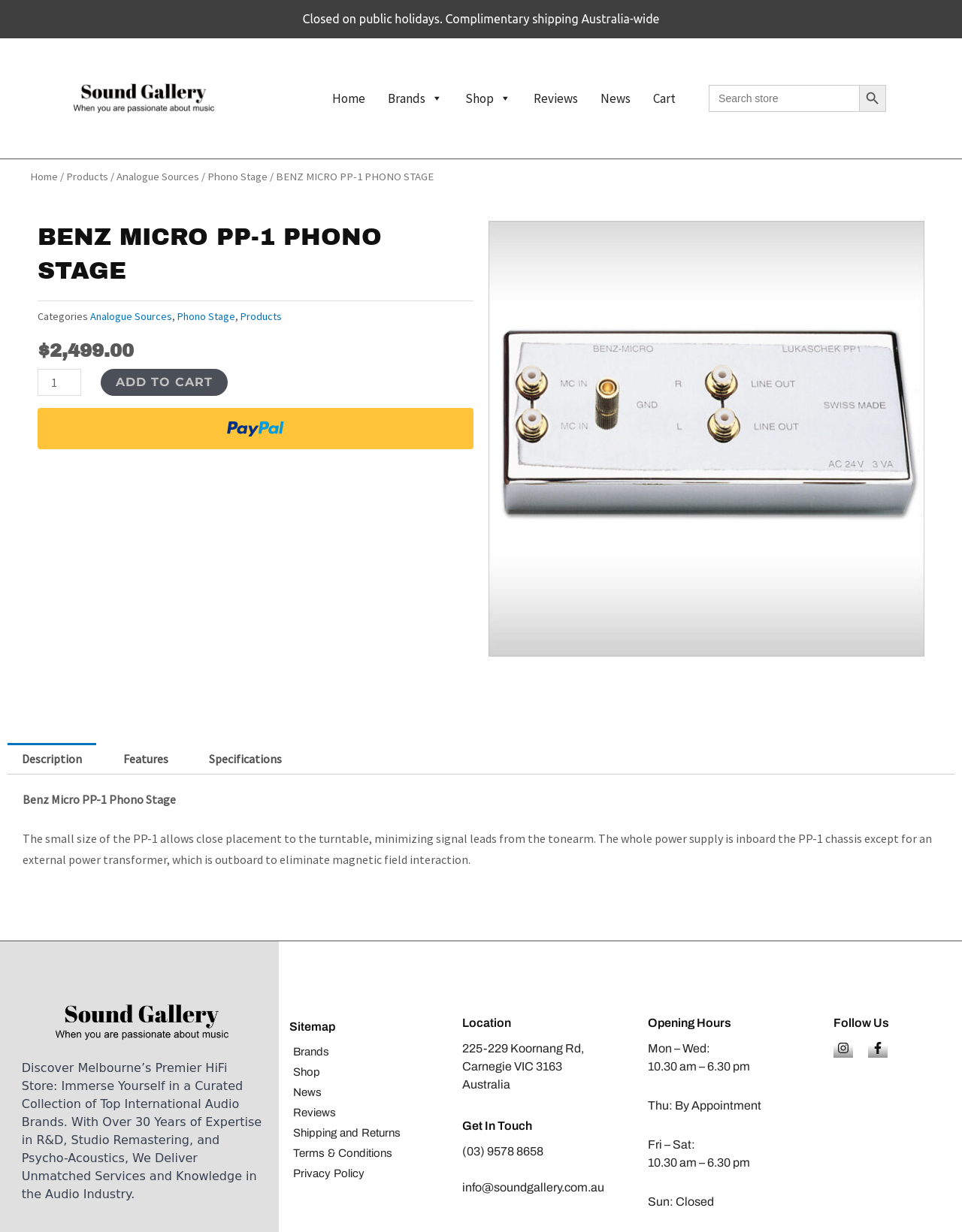Can you find the bounding box coordinates for the element to click on to achieve the instruction: "Go to home page"?

[0.338, 0.068, 0.38, 0.092]